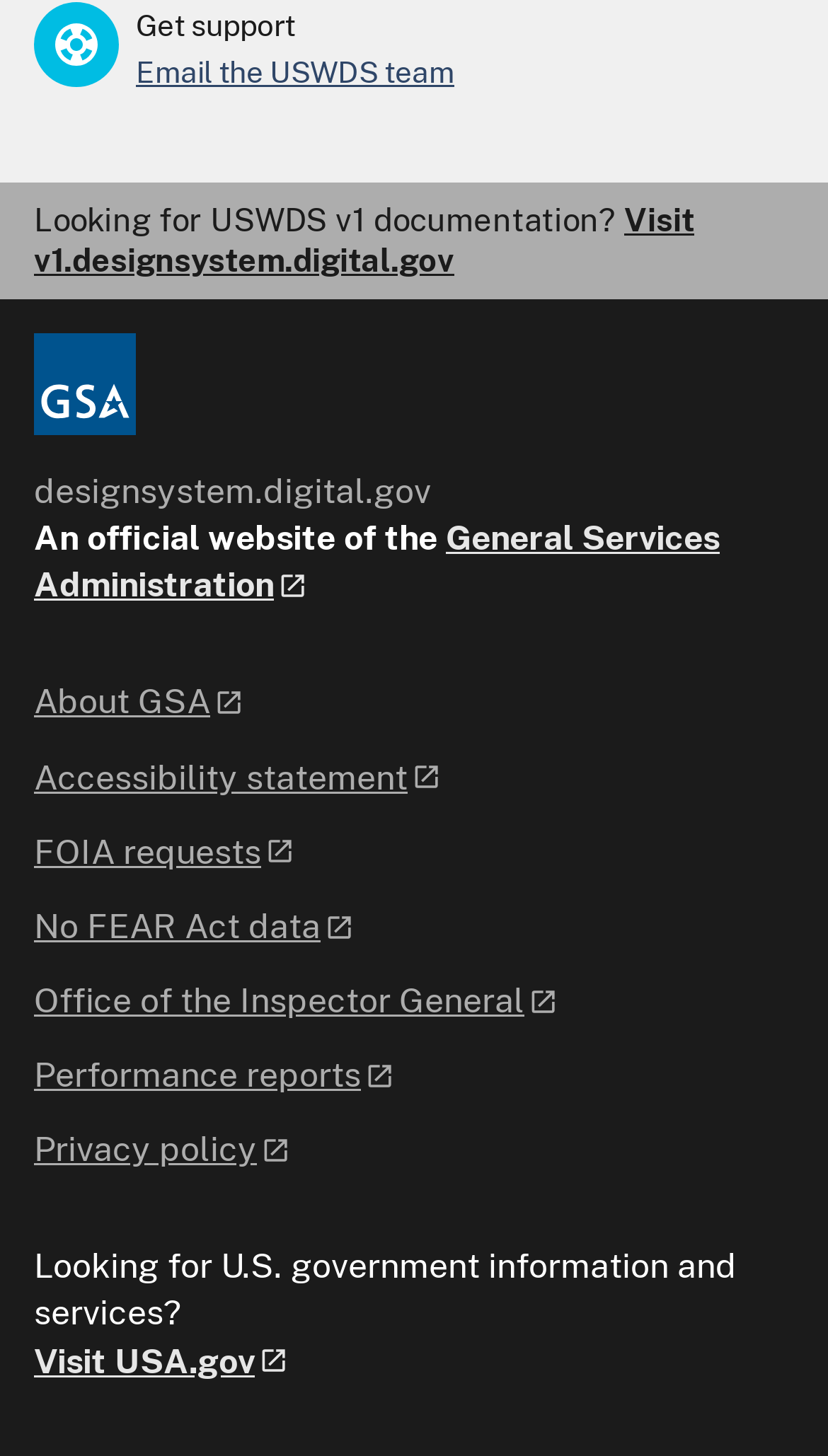Show the bounding box coordinates for the HTML element as described: "Office of the Inspector General".

[0.041, 0.671, 0.959, 0.705]